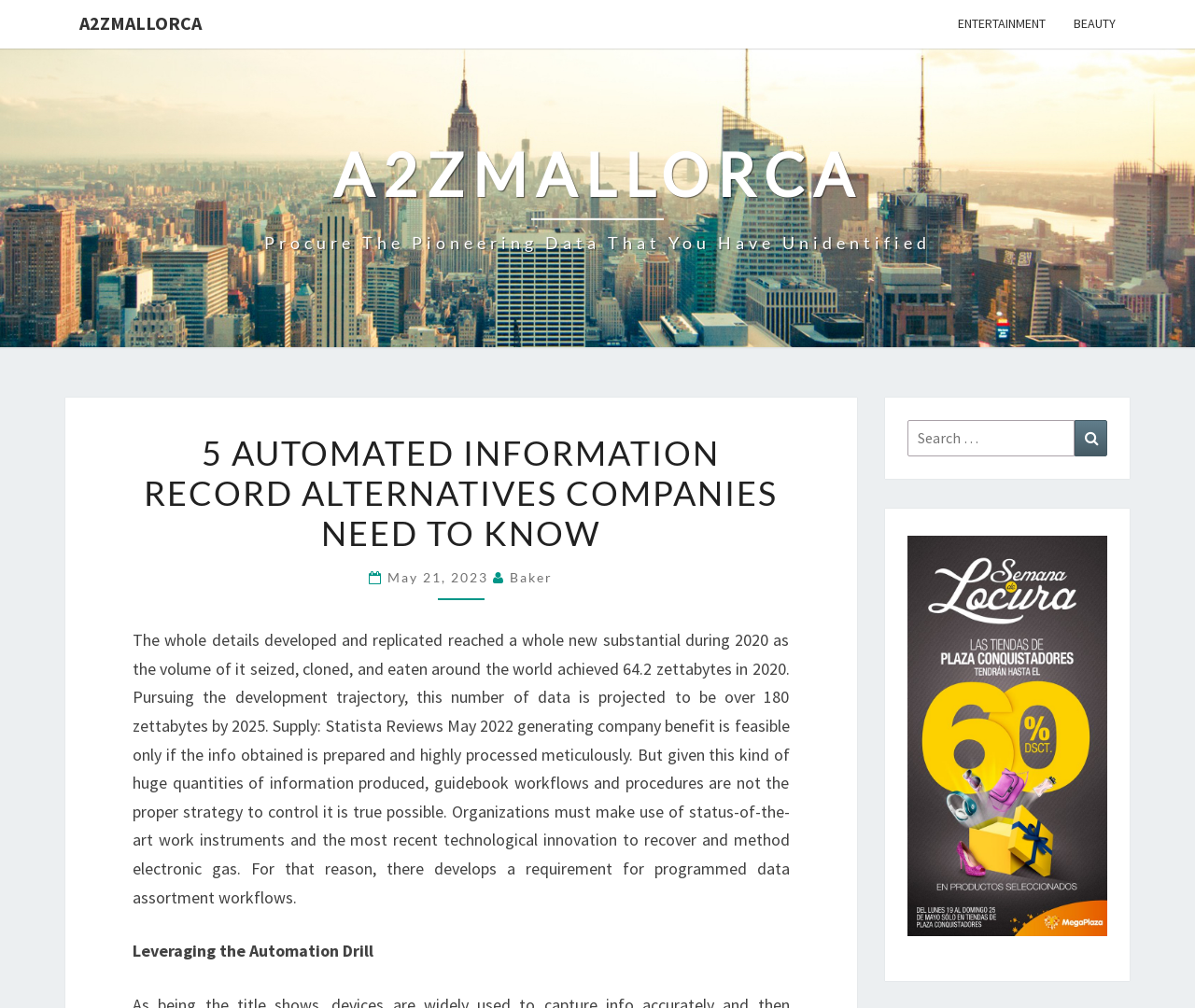Highlight the bounding box coordinates of the element you need to click to perform the following instruction: "Click on BEAUTY link."

[0.887, 0.0, 0.945, 0.048]